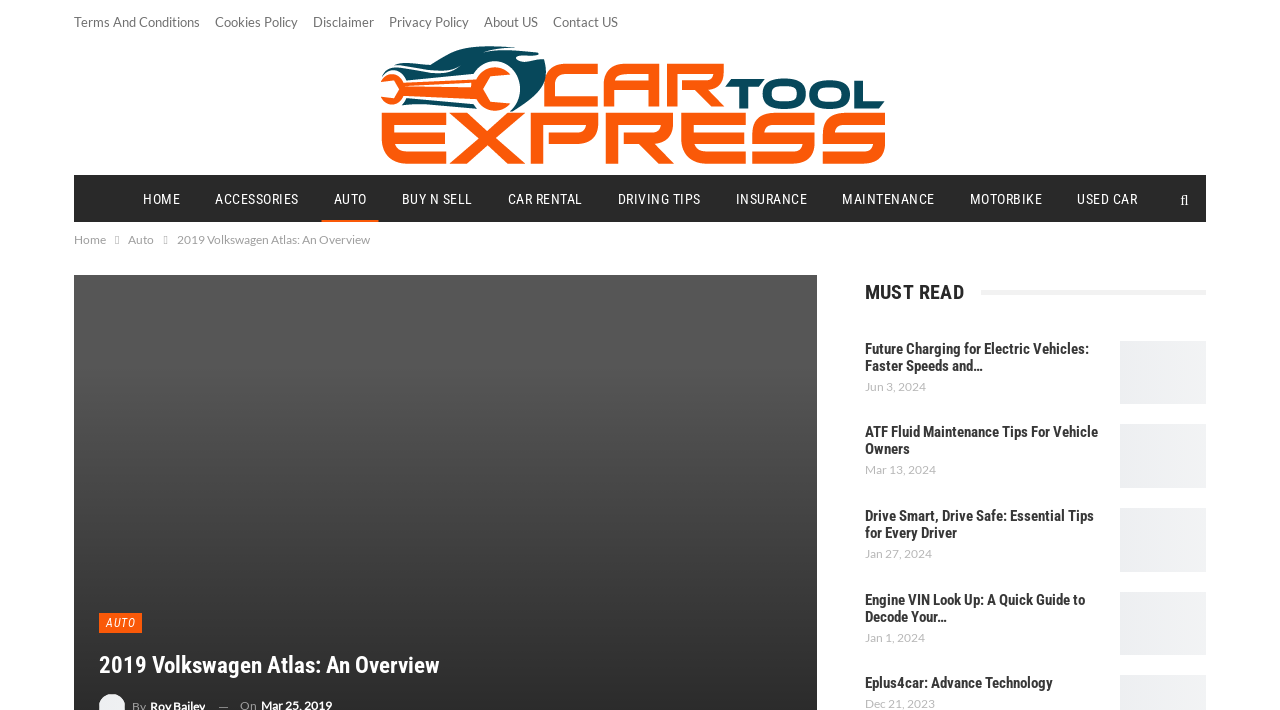Provide the bounding box coordinates of the area you need to click to execute the following instruction: "Visit the 'ACCESSORIES' page".

[0.159, 0.248, 0.243, 0.313]